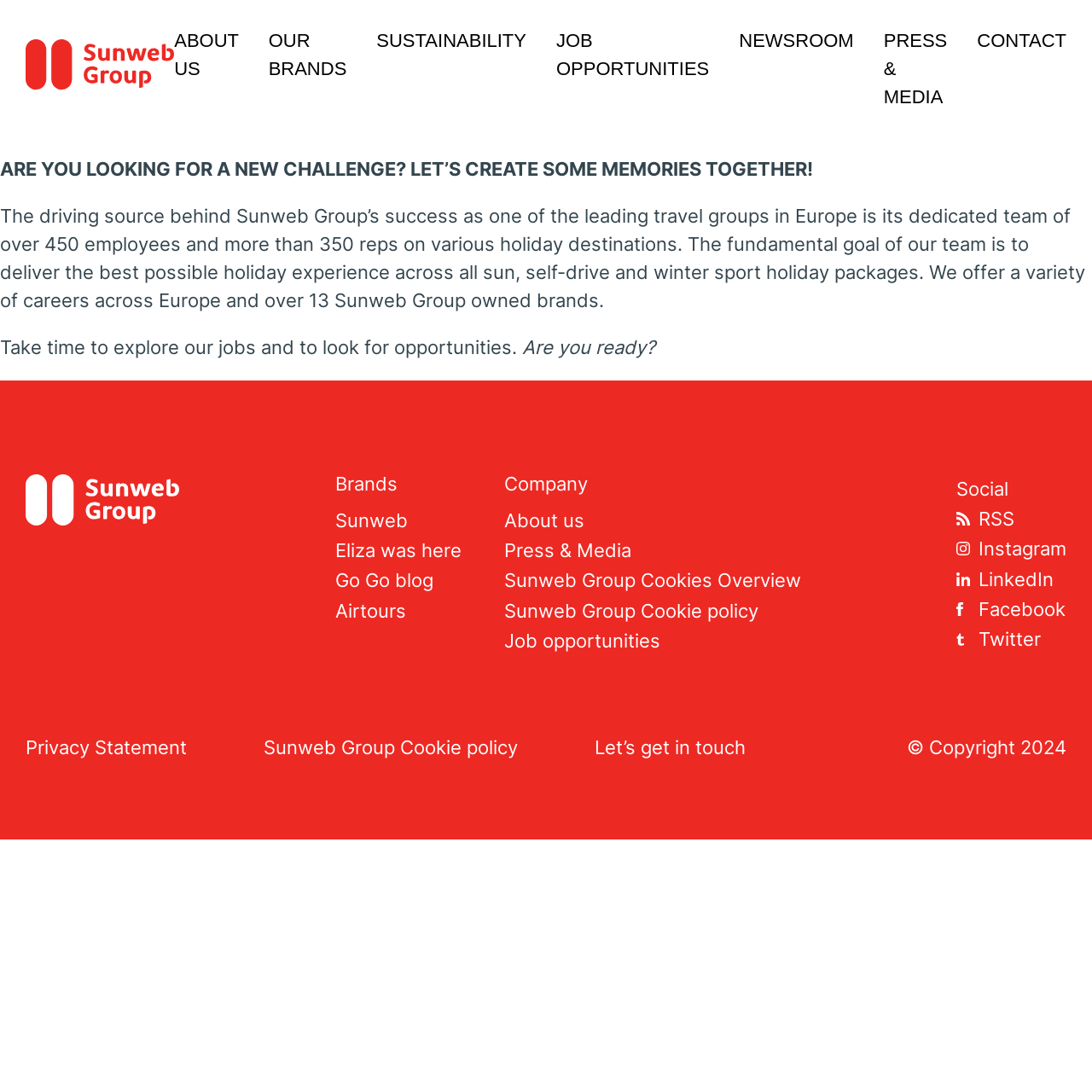Pinpoint the bounding box coordinates of the clickable element to carry out the following instruction: "Click on ABOUT US."

[0.16, 0.008, 0.218, 0.091]